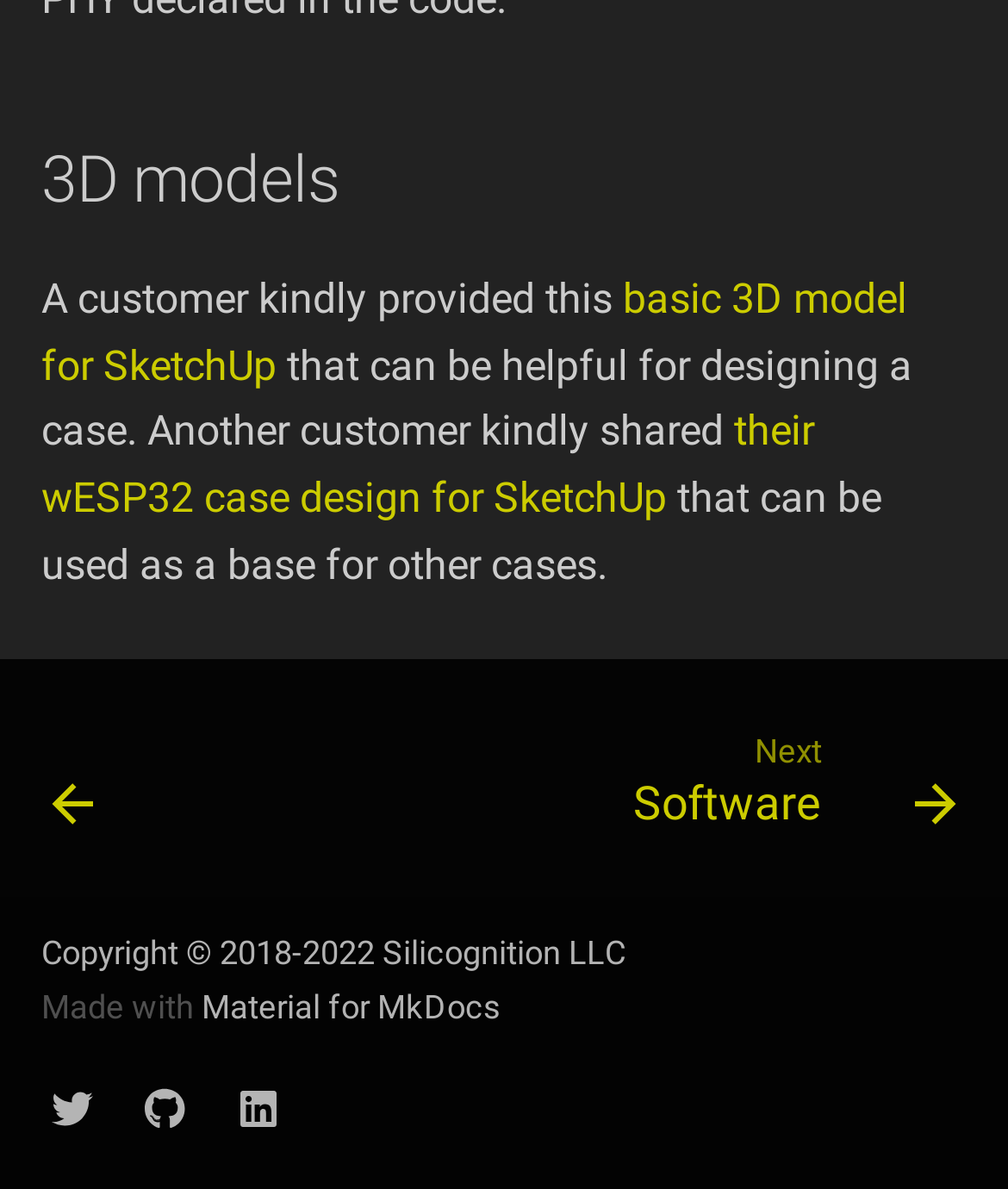Carefully observe the image and respond to the question with a detailed answer:
How many social media platforms are linked?

There are three social media platforms linked: Twitter, GitHub, and LinkedIn, which are represented by their respective icons and links.